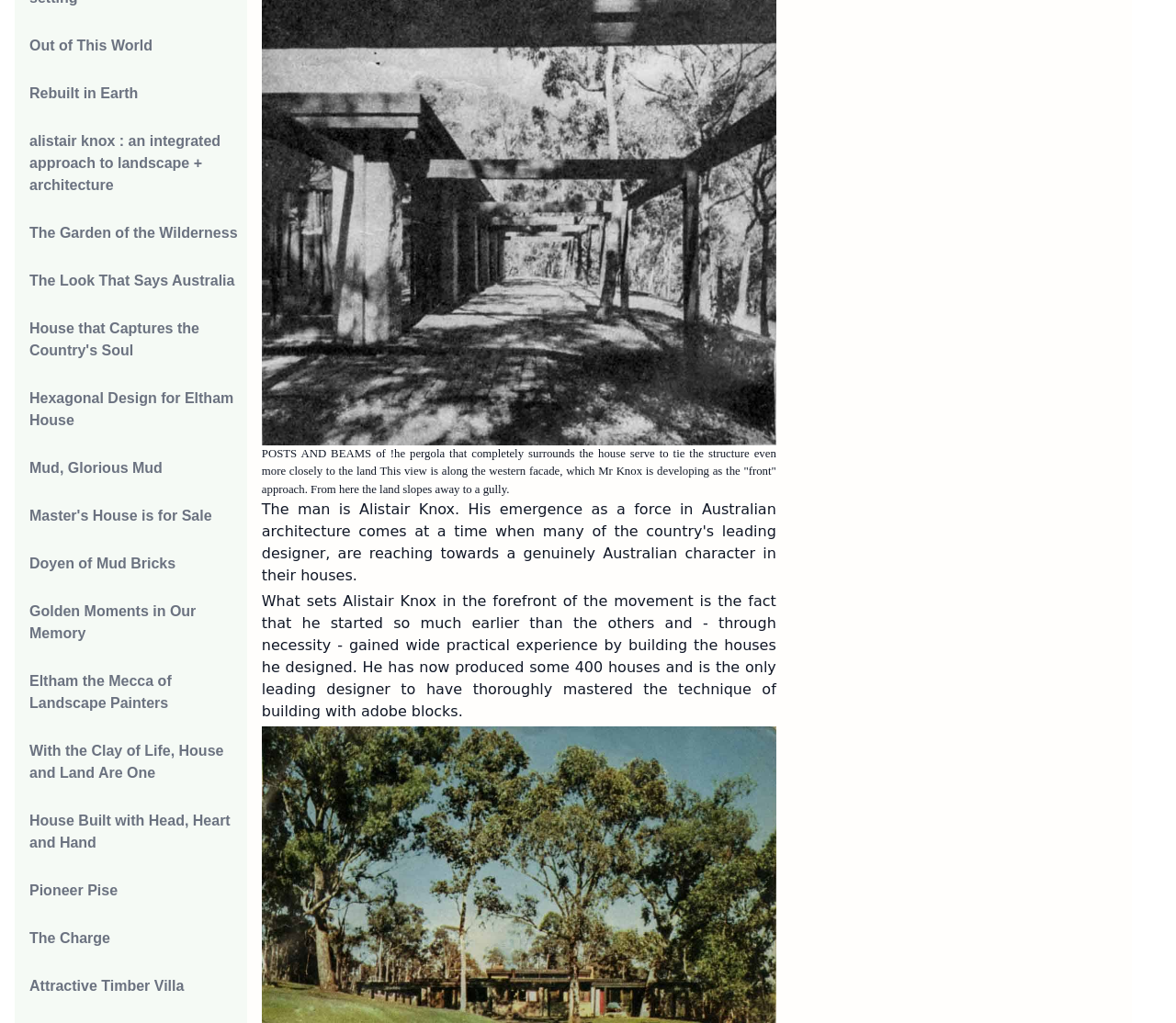Predict the bounding box of the UI element based on the description: "Doyen of Mud Bricks". The coordinates should be four float numbers between 0 and 1, formatted as [left, top, right, bottom].

[0.025, 0.543, 0.149, 0.558]